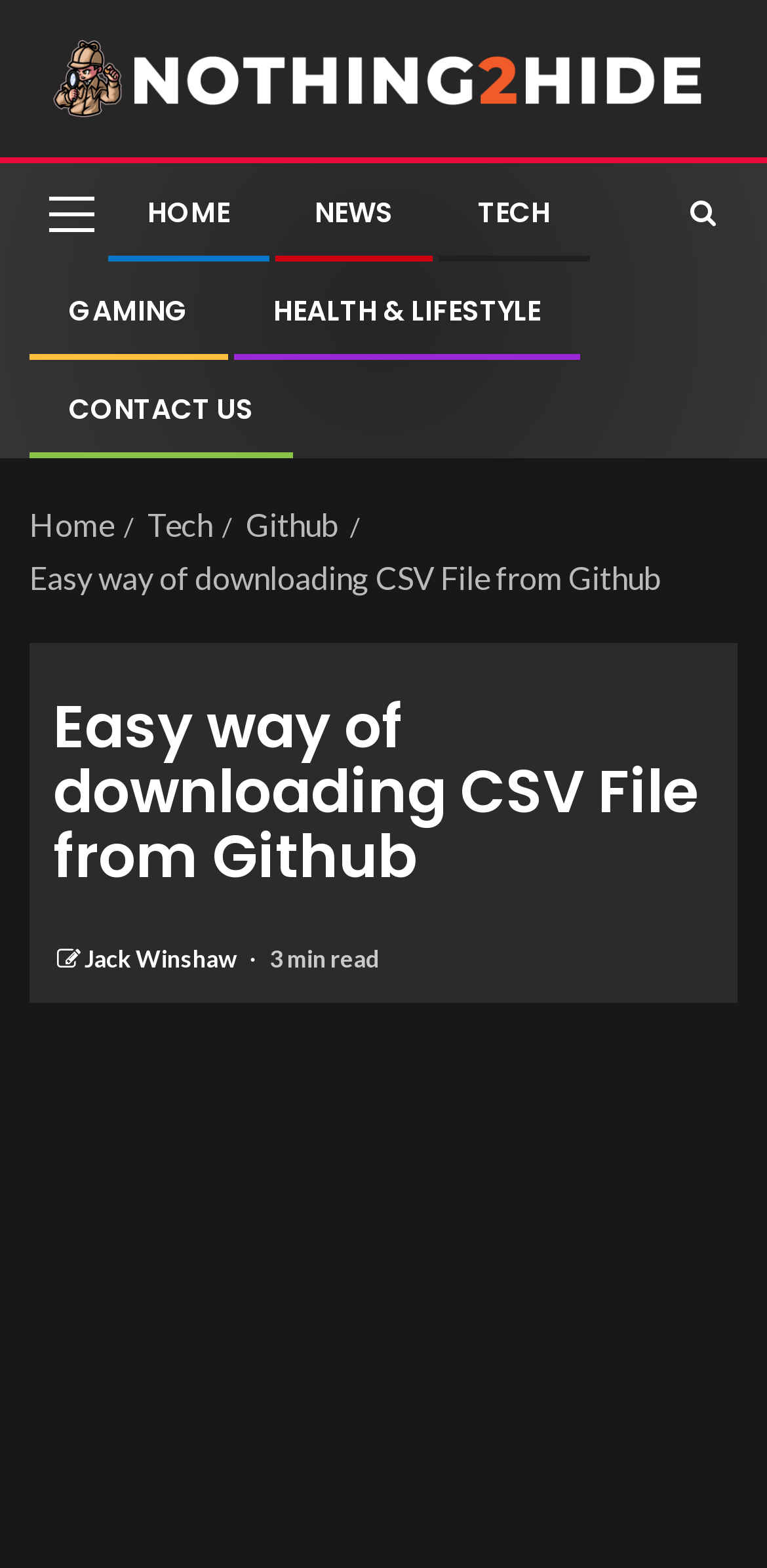How long does it take to read the article?
Using the details from the image, give an elaborate explanation to answer the question.

The estimated time it takes to read the article is mentioned below the title of the article, where it says '3 min read'.